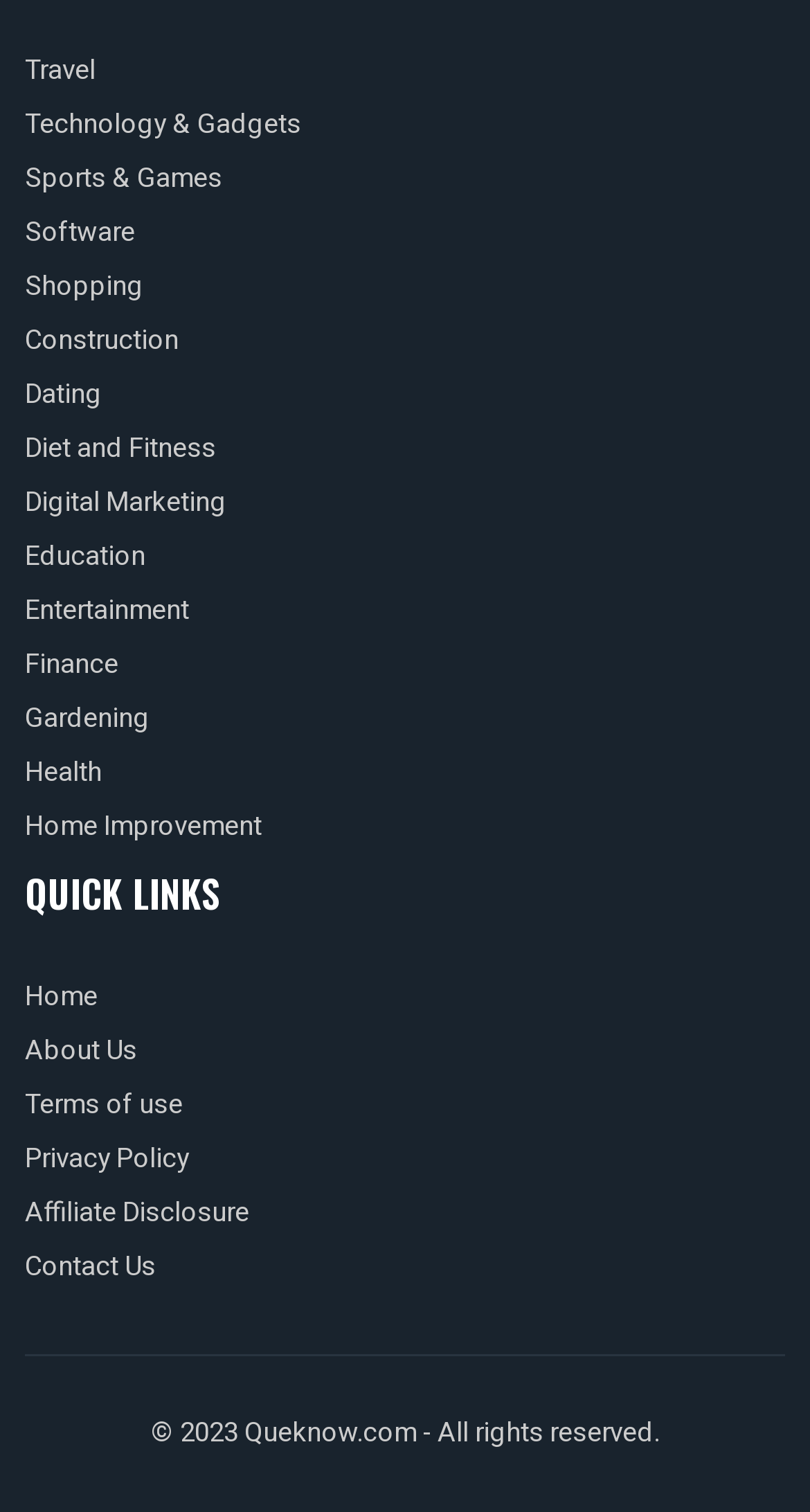Select the bounding box coordinates of the element I need to click to carry out the following instruction: "Click on Travel".

[0.031, 0.033, 0.118, 0.059]